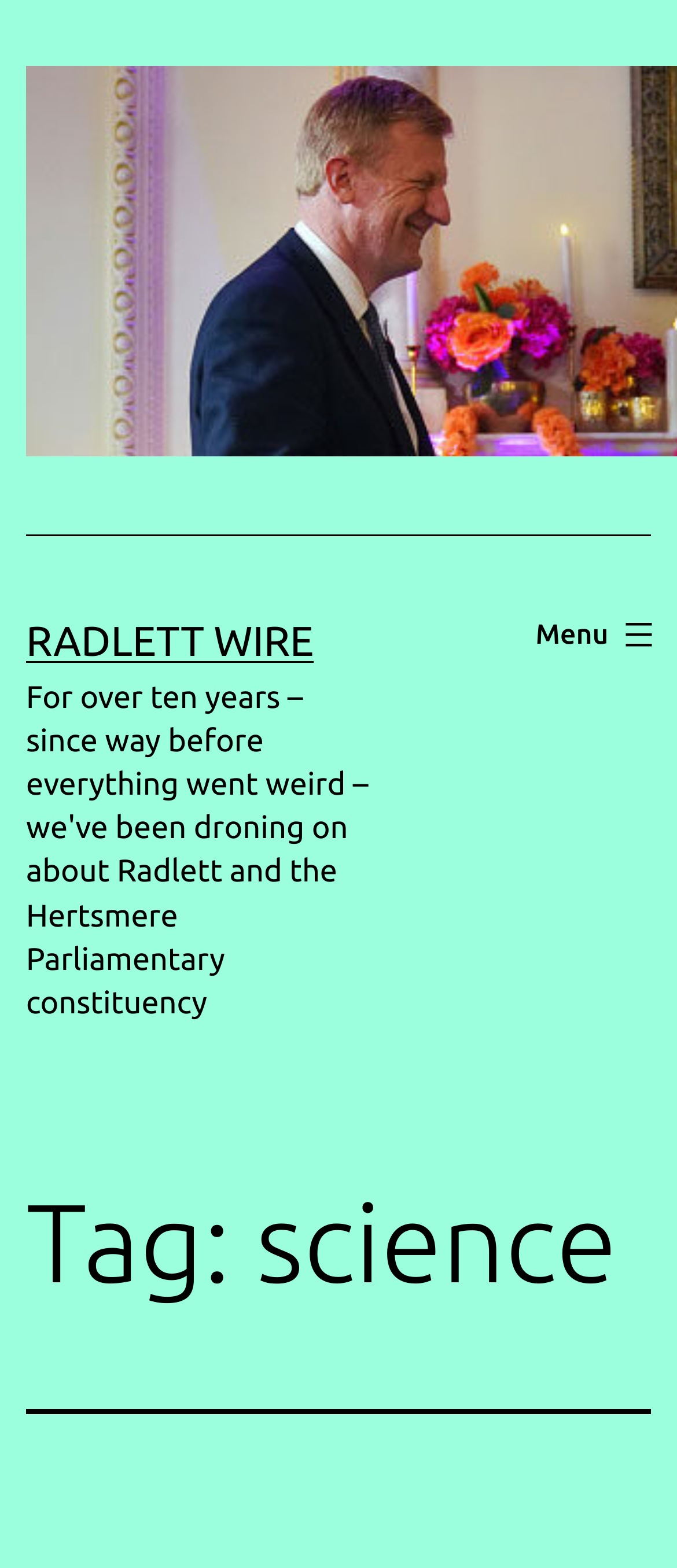Determine the bounding box for the UI element described here: "Radlett Wire".

[0.038, 0.393, 0.463, 0.423]